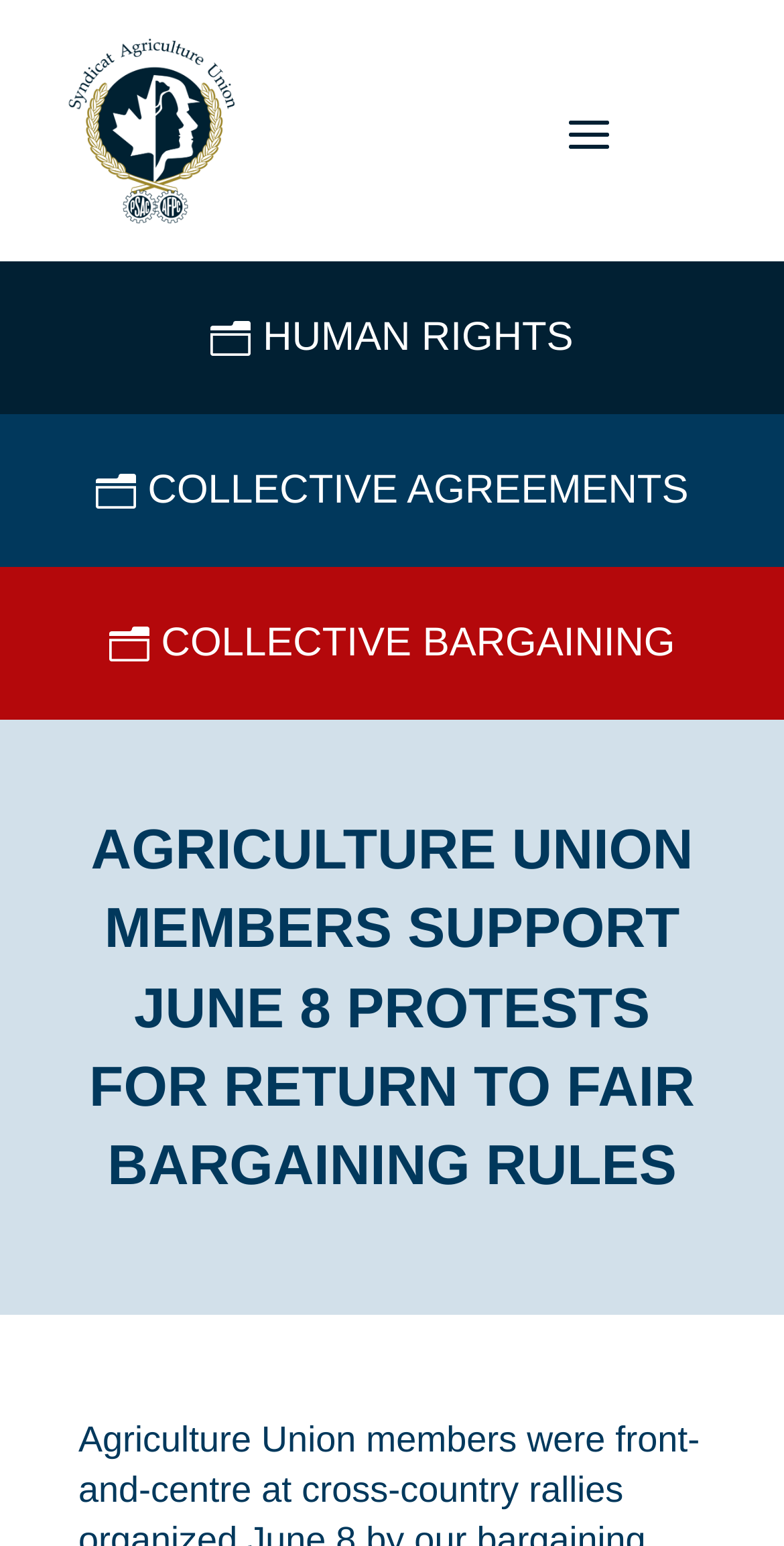Identify the bounding box of the UI element described as follows: "aria-label="Menu"". Provide the coordinates as four float numbers in the range of 0 to 1 [left, top, right, bottom].

[0.71, 0.065, 0.792, 0.107]